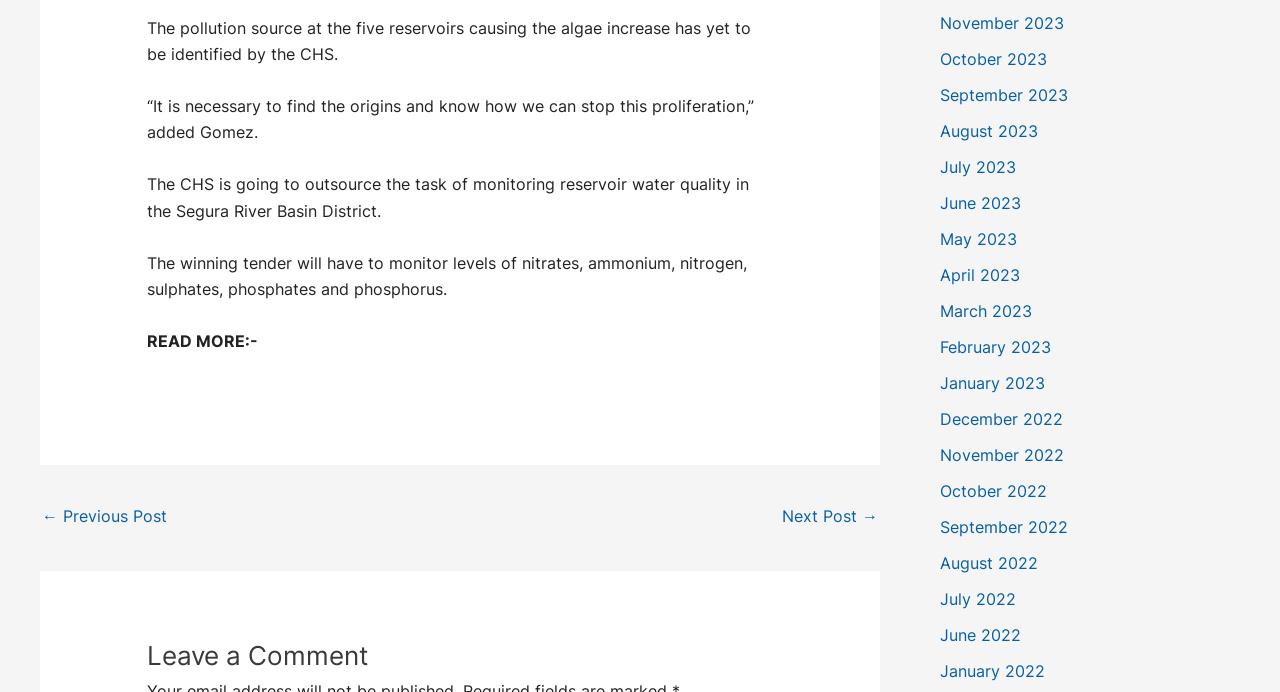Kindly respond to the following question with a single word or a brief phrase: 
What is the section below the article for?

to leave a comment